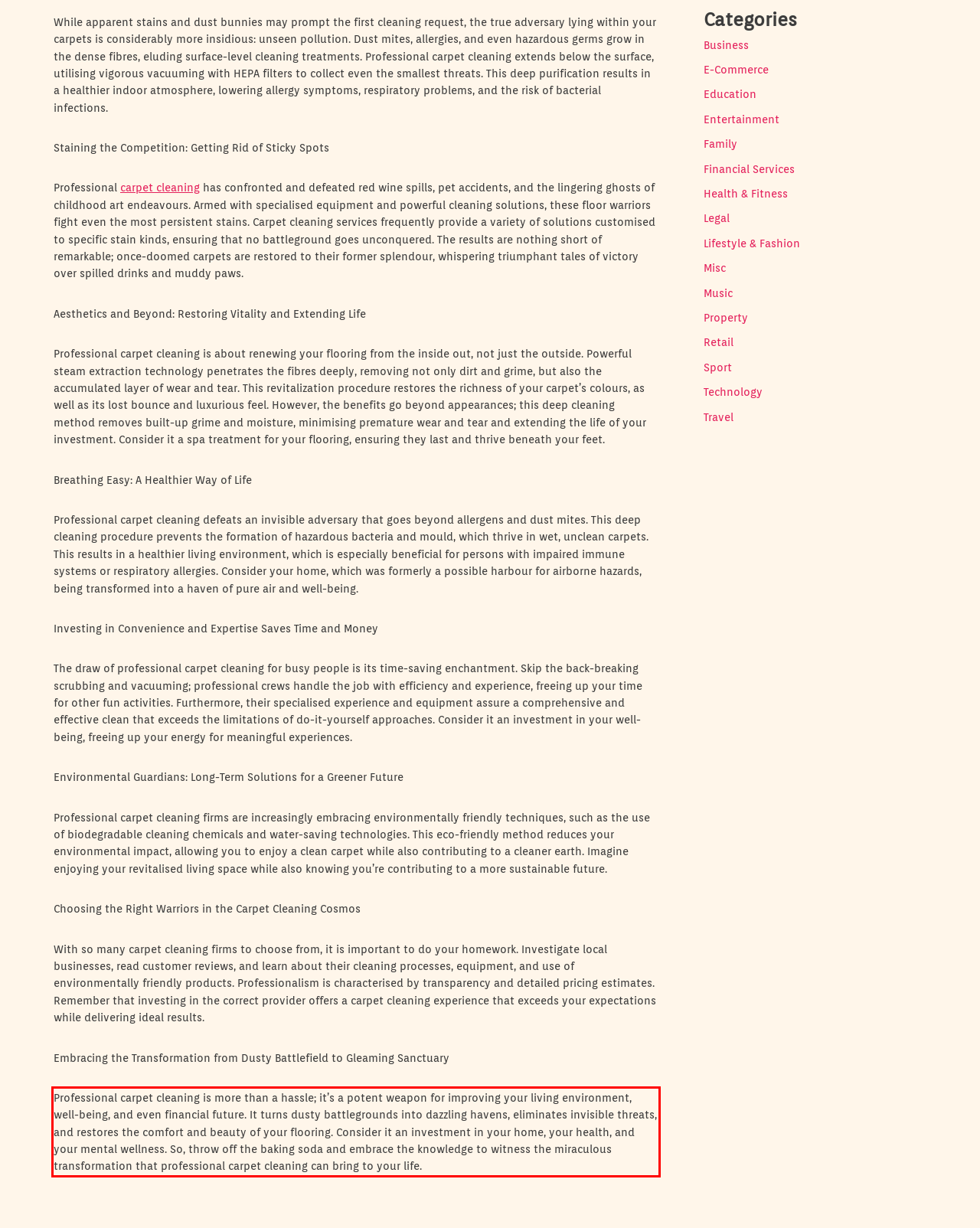Given a screenshot of a webpage with a red bounding box, please identify and retrieve the text inside the red rectangle.

Professional carpet cleaning is more than a hassle; it’s a potent weapon for improving your living environment, well-being, and even financial future. It turns dusty battlegrounds into dazzling havens, eliminates invisible threats, and restores the comfort and beauty of your flooring. Consider it an investment in your home, your health, and your mental wellness. So, throw off the baking soda and embrace the knowledge to witness the miraculous transformation that professional carpet cleaning can bring to your life.